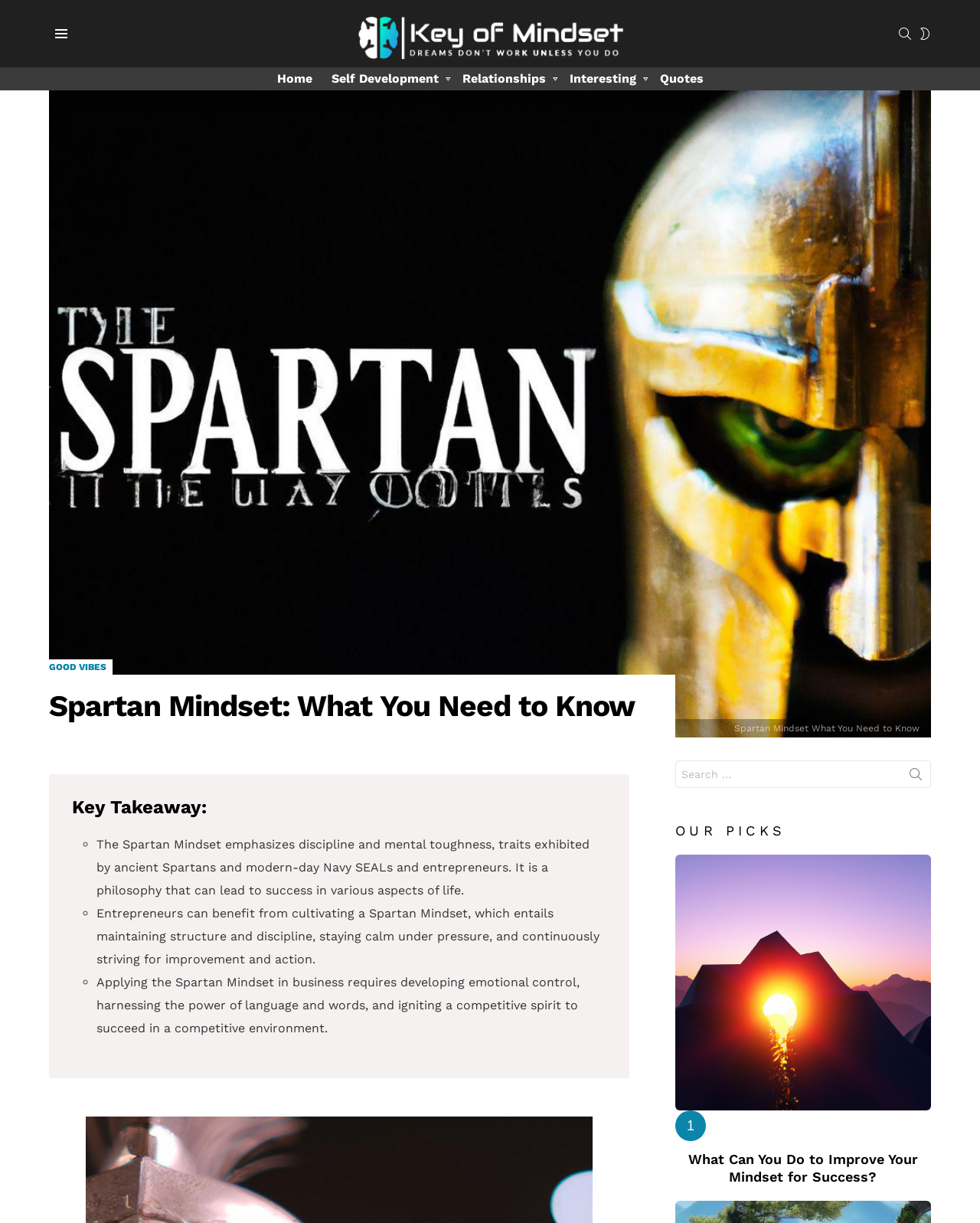What is the title of the first article in the 'OUR PICKS' section?
Based on the image, answer the question with a single word or brief phrase.

What Can You Do to Improve Your Mindset for Success?